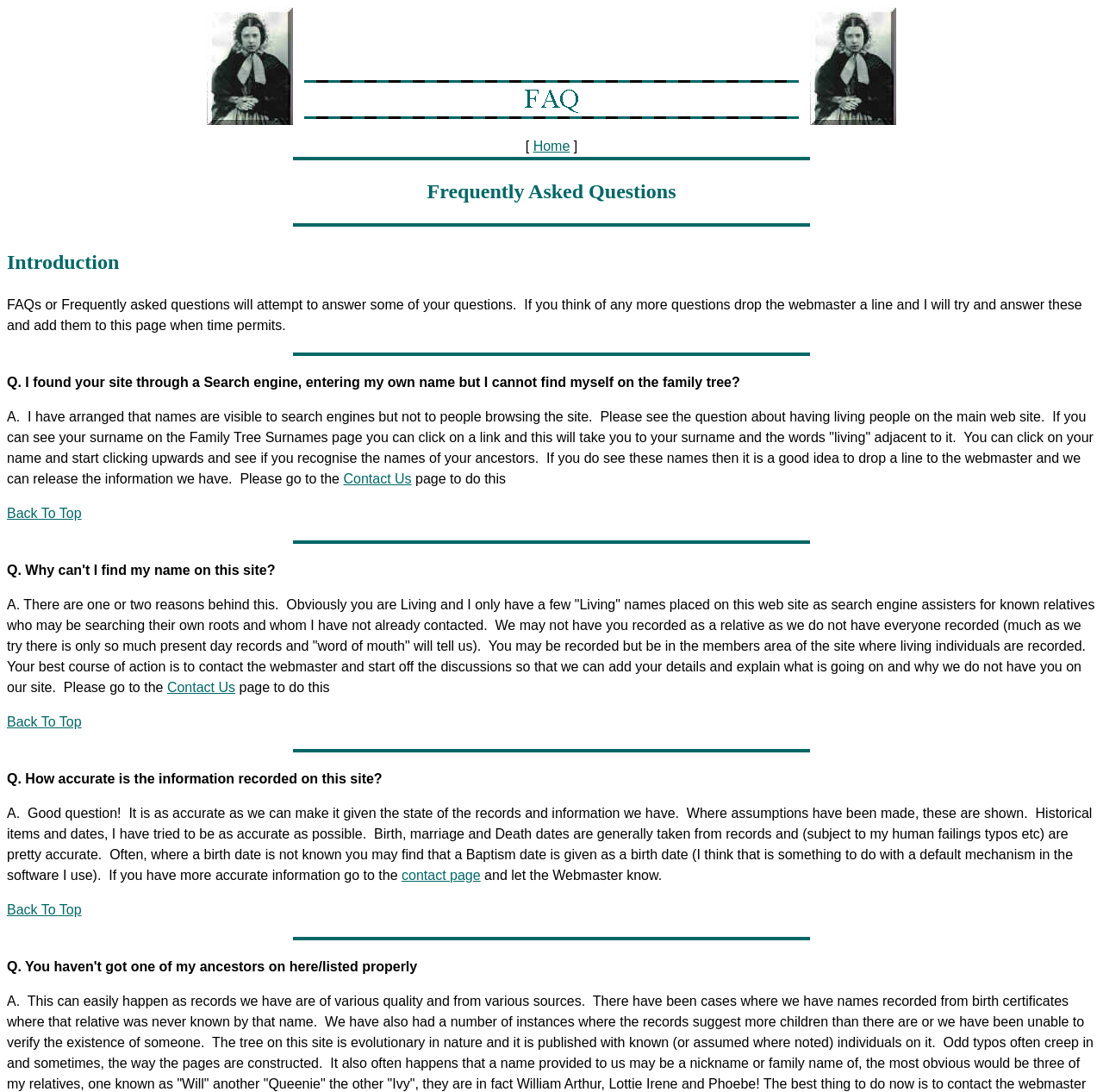Based on the visual content of the image, answer the question thoroughly: How can I contact the webmaster?

The webpage provides a link to the Contact Us page, which can be accessed by clicking on the 'Contact Us' link. This page allows users to get in touch with the webmaster to ask questions or provide information.